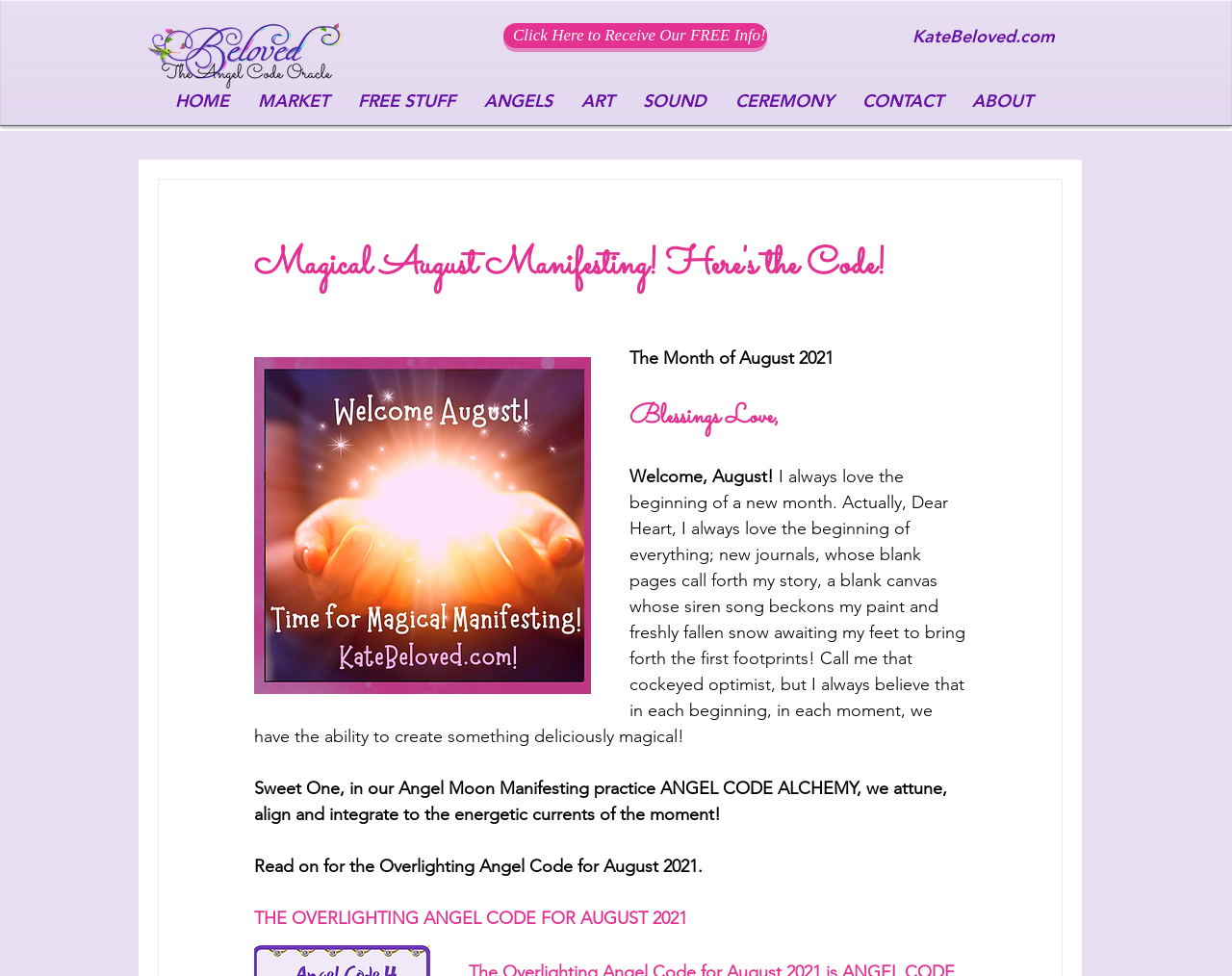Locate the bounding box coordinates of the clickable region to complete the following instruction: "Click on the Click Here to Receive Our FREE Info! button."

[0.409, 0.024, 0.623, 0.049]